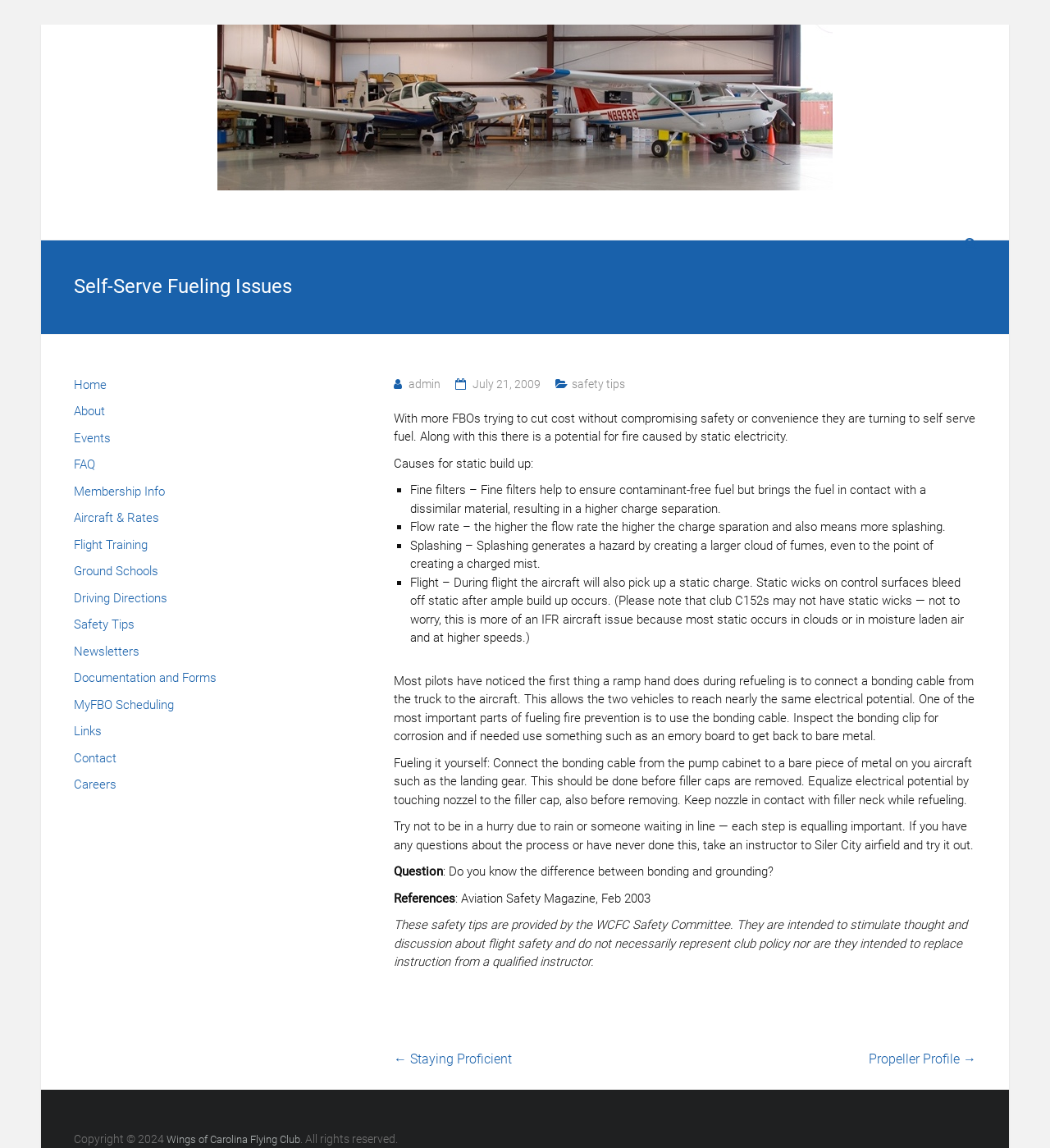Return the bounding box coordinates of the UI element that corresponds to this description: "July 21, 2009July 21, 2009". The coordinates must be given as four float numbers in the range of 0 and 1, [left, top, right, bottom].

[0.45, 0.329, 0.515, 0.34]